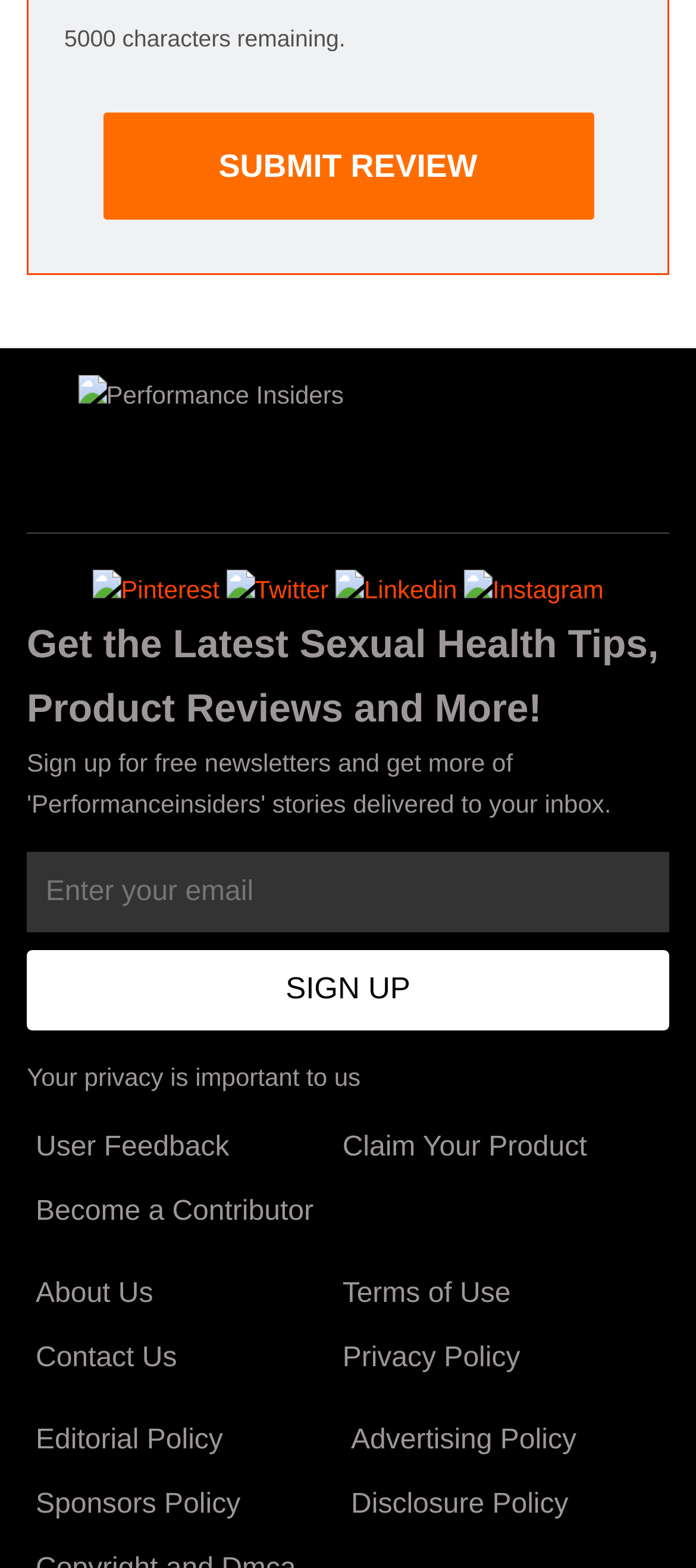Review the image closely and give a comprehensive answer to the question: How many social media links are available?

The number of social media links can be determined by counting the links 'Pinterest', 'Twitter', 'Linkedin', and 'Instagram' near the top of the webpage, which are all social media platforms.